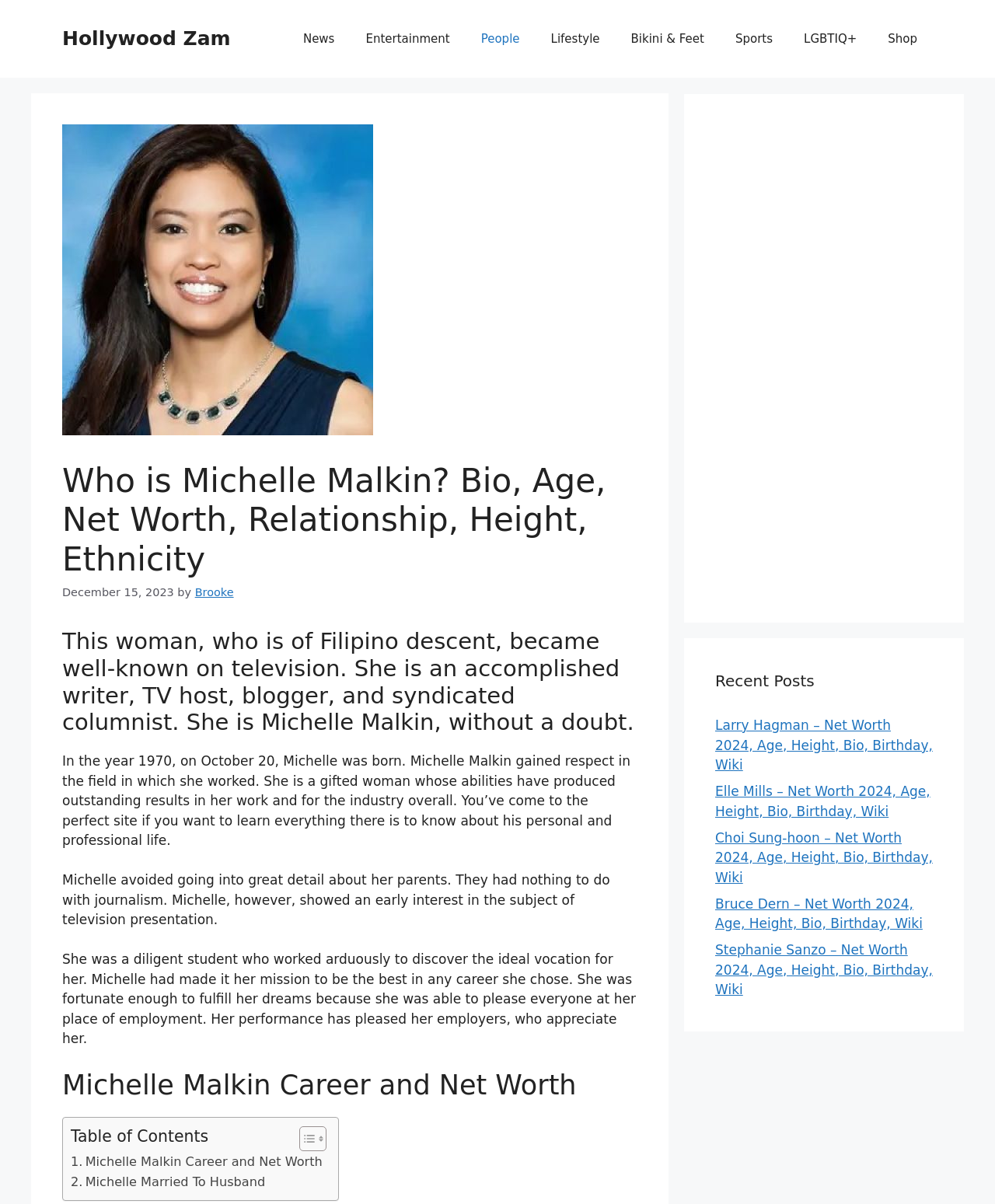Determine the main text heading of the webpage and provide its content.

Who is Michelle Malkin? Bio, Age, Net Worth, Relationship, Height, Ethnicity